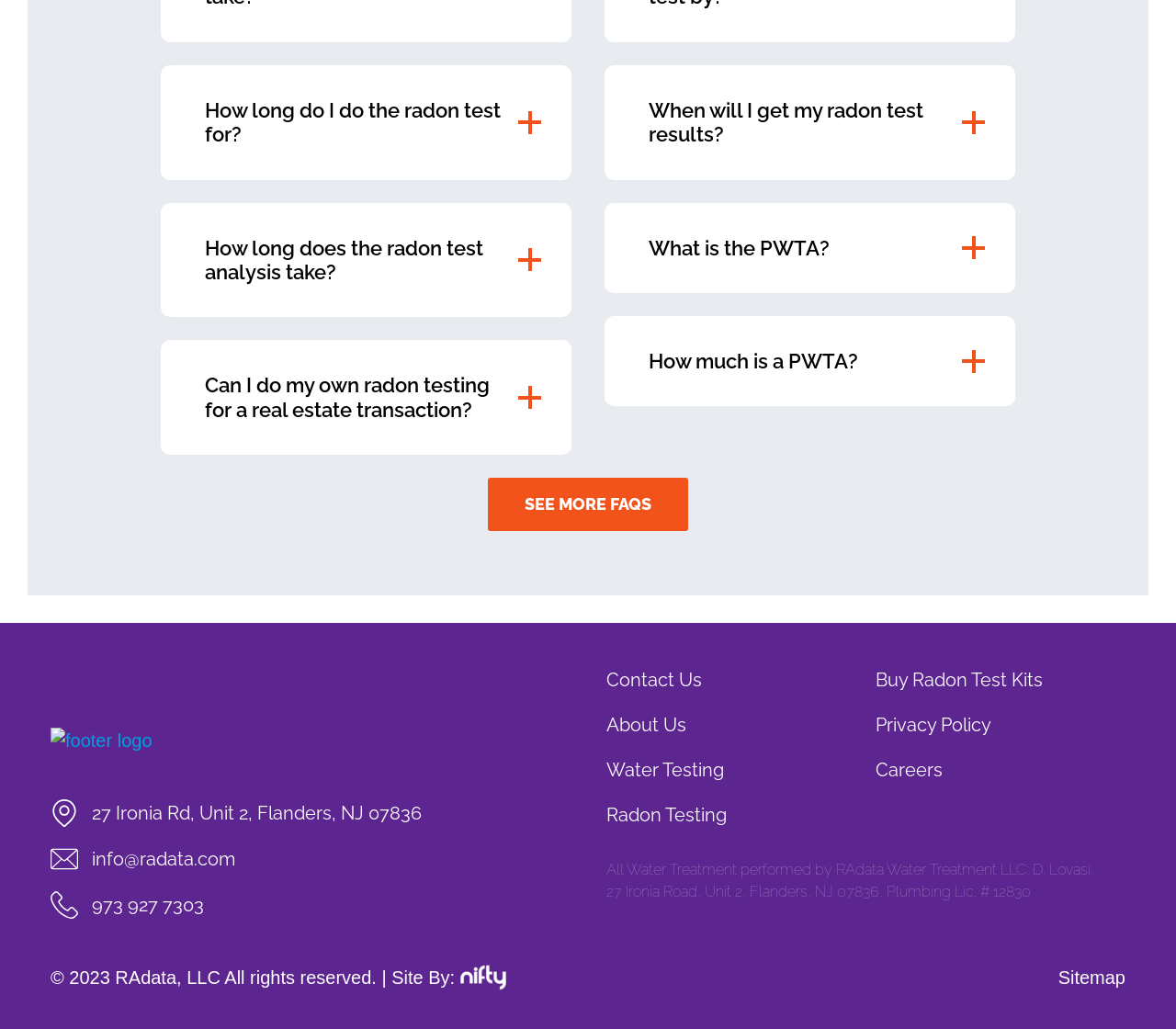Determine the bounding box coordinates of the clickable element necessary to fulfill the instruction: "Click 'SEE MORE FAQS'". Provide the coordinates as four float numbers within the 0 to 1 range, i.e., [left, top, right, bottom].

[0.415, 0.464, 0.585, 0.516]